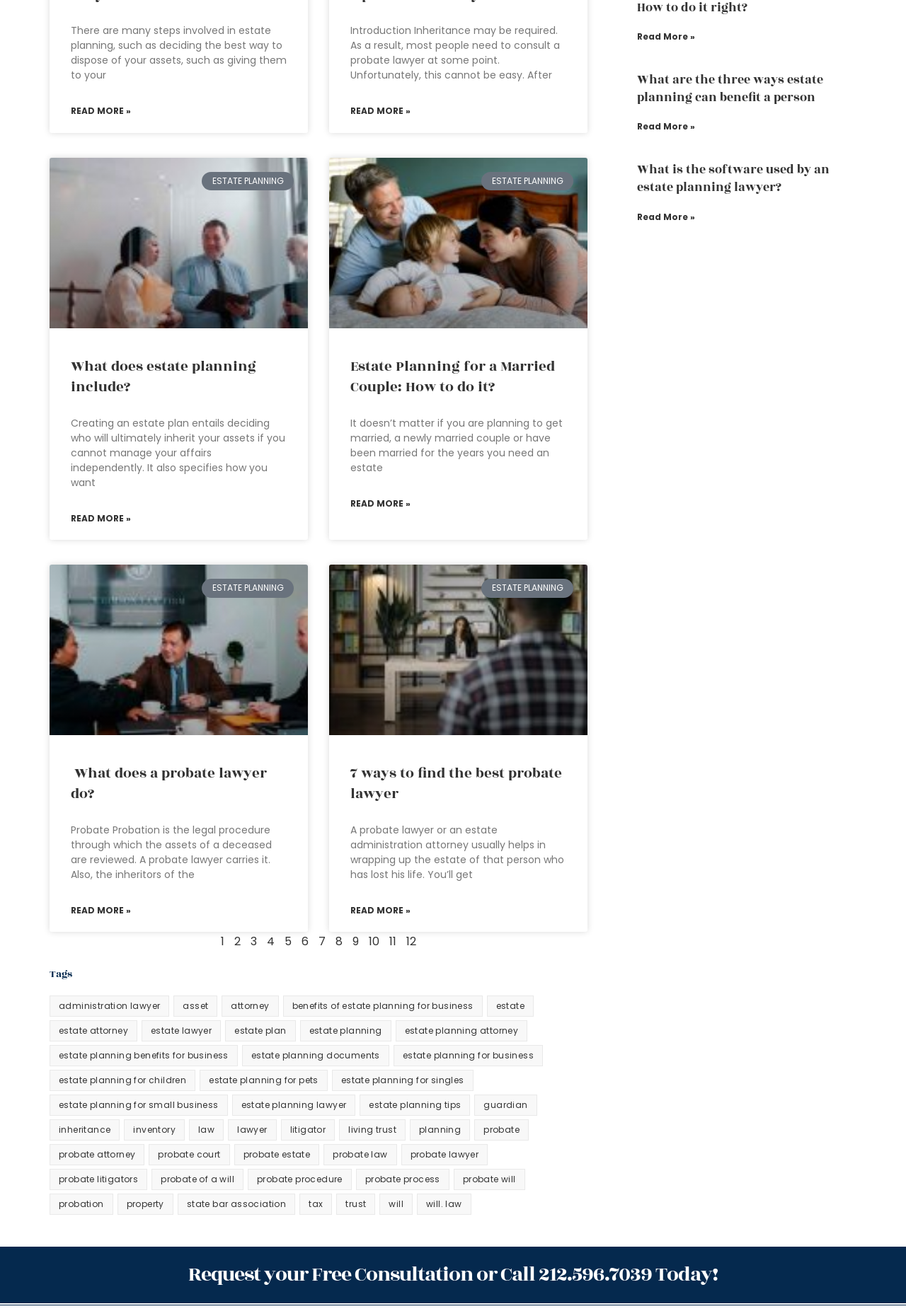Identify the bounding box coordinates necessary to click and complete the given instruction: "Find out about Administration Lawyer".

[0.055, 0.757, 0.187, 0.773]